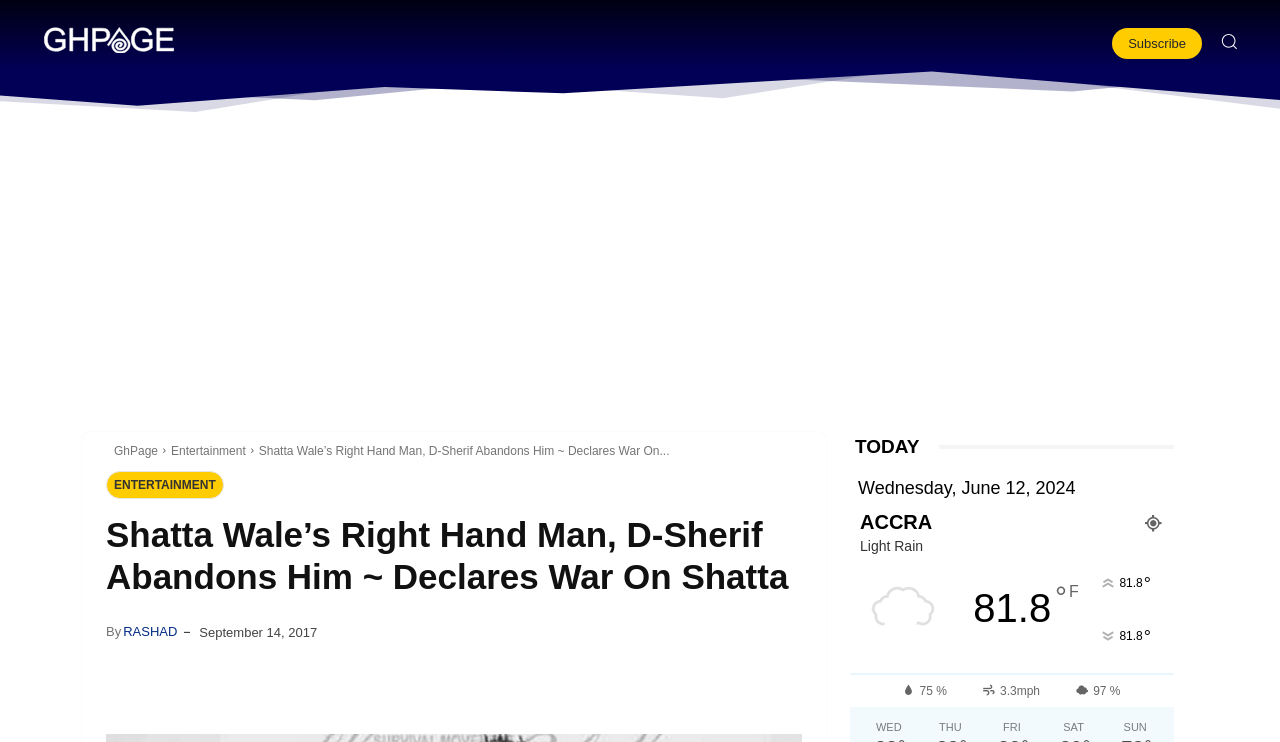For the following element description, predict the bounding box coordinates in the format (top-left x, top-left y, bottom-right x, bottom-right y). All values should be floating point numbers between 0 and 1. Description: Entertainment

[0.228, 0.013, 0.361, 0.094]